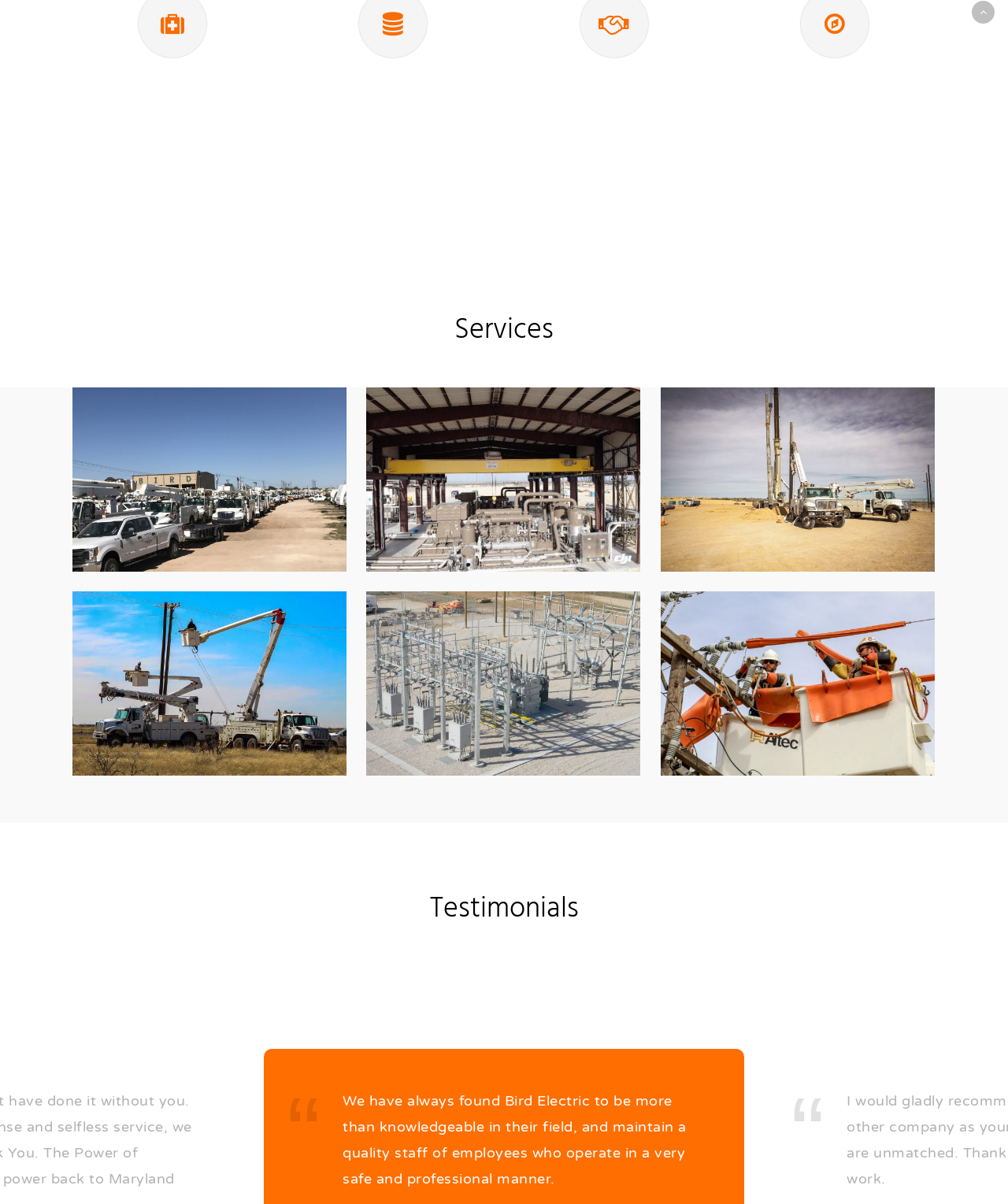Find the bounding box coordinates of the clickable area required to complete the following action: "Explore 'Transmission' services".

[0.671, 0.377, 0.912, 0.394]